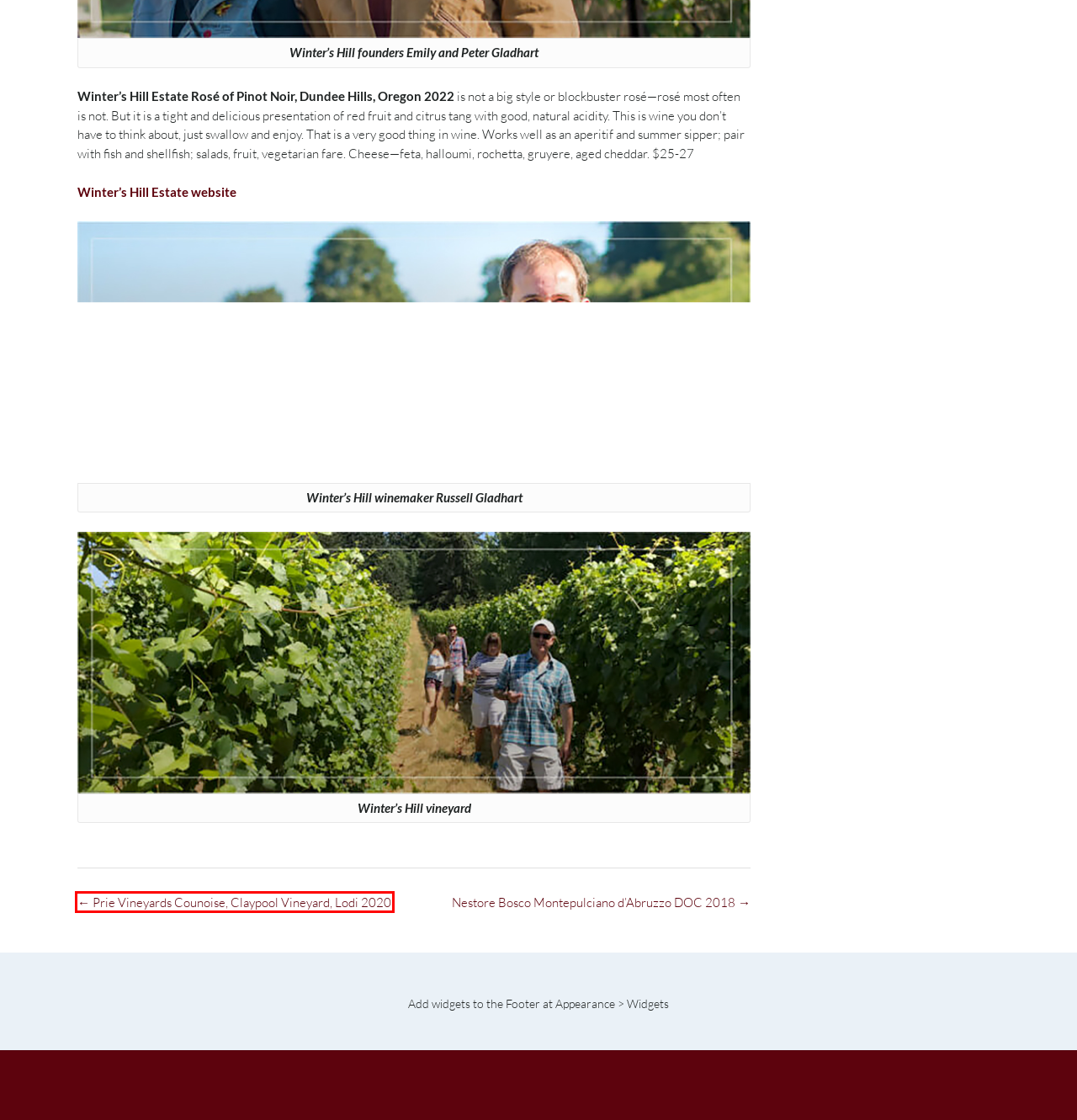Examine the screenshot of a webpage with a red bounding box around a UI element. Your task is to identify the webpage description that best corresponds to the new webpage after clicking the specified element. The given options are:
A. Facts About Wine – Gus Clemens on Wine
B. Recent Columns – Gus Clemens on Wine
C. Gus Clemens on Wine
D. Tasting Notes – Gus Clemens on Wine
E. Nestore Bosco Montepulciano d’Abruzzo DOC 2018 – Gus Clemens on Wine
F. Prie Vineyards Counoise, Claypool Vineyard, Lodi 2020 – Gus Clemens on Wine
G. Wine & Grapes – Gus Clemens on Wine
H. gusclemens – Gus Clemens on Wine

F